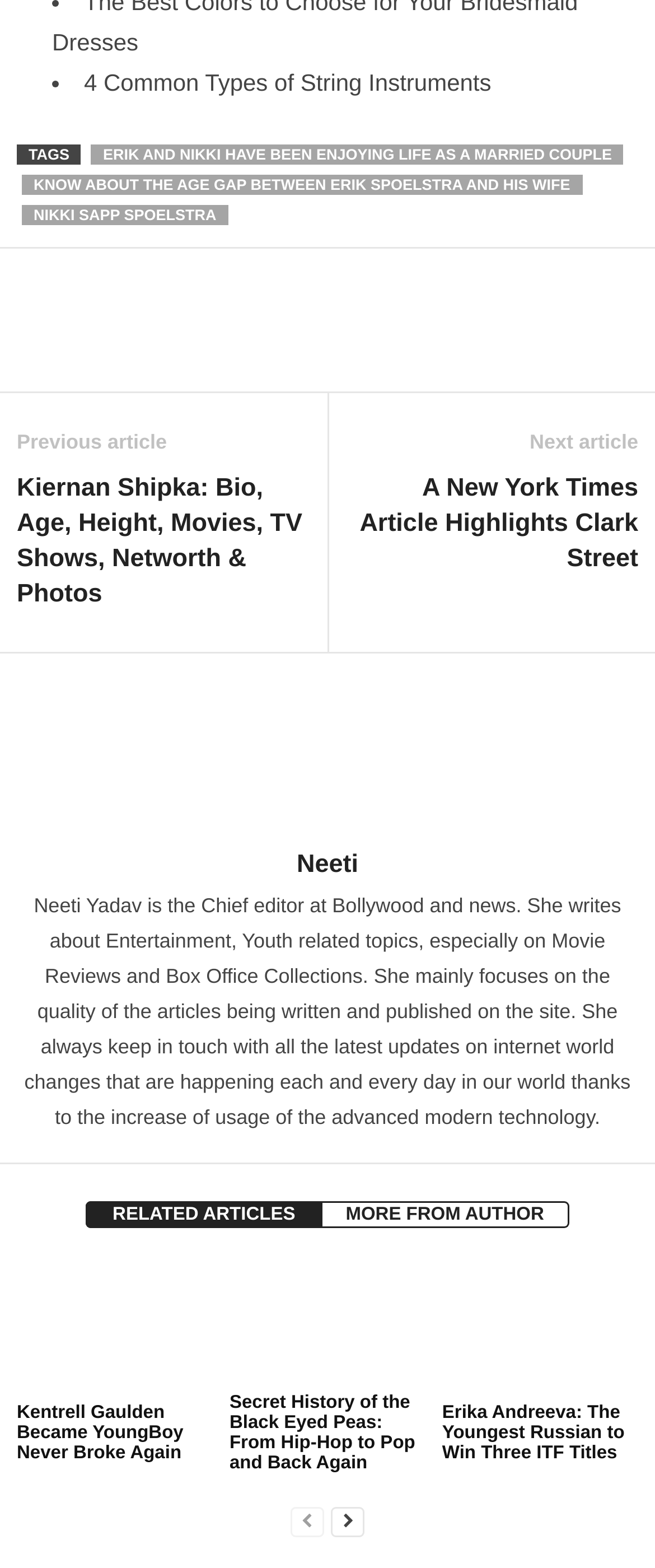Determine the bounding box coordinates of the section I need to click to execute the following instruction: "View the article about Kiernan Shipka". Provide the coordinates as four float numbers between 0 and 1, i.e., [left, top, right, bottom].

[0.026, 0.3, 0.474, 0.39]